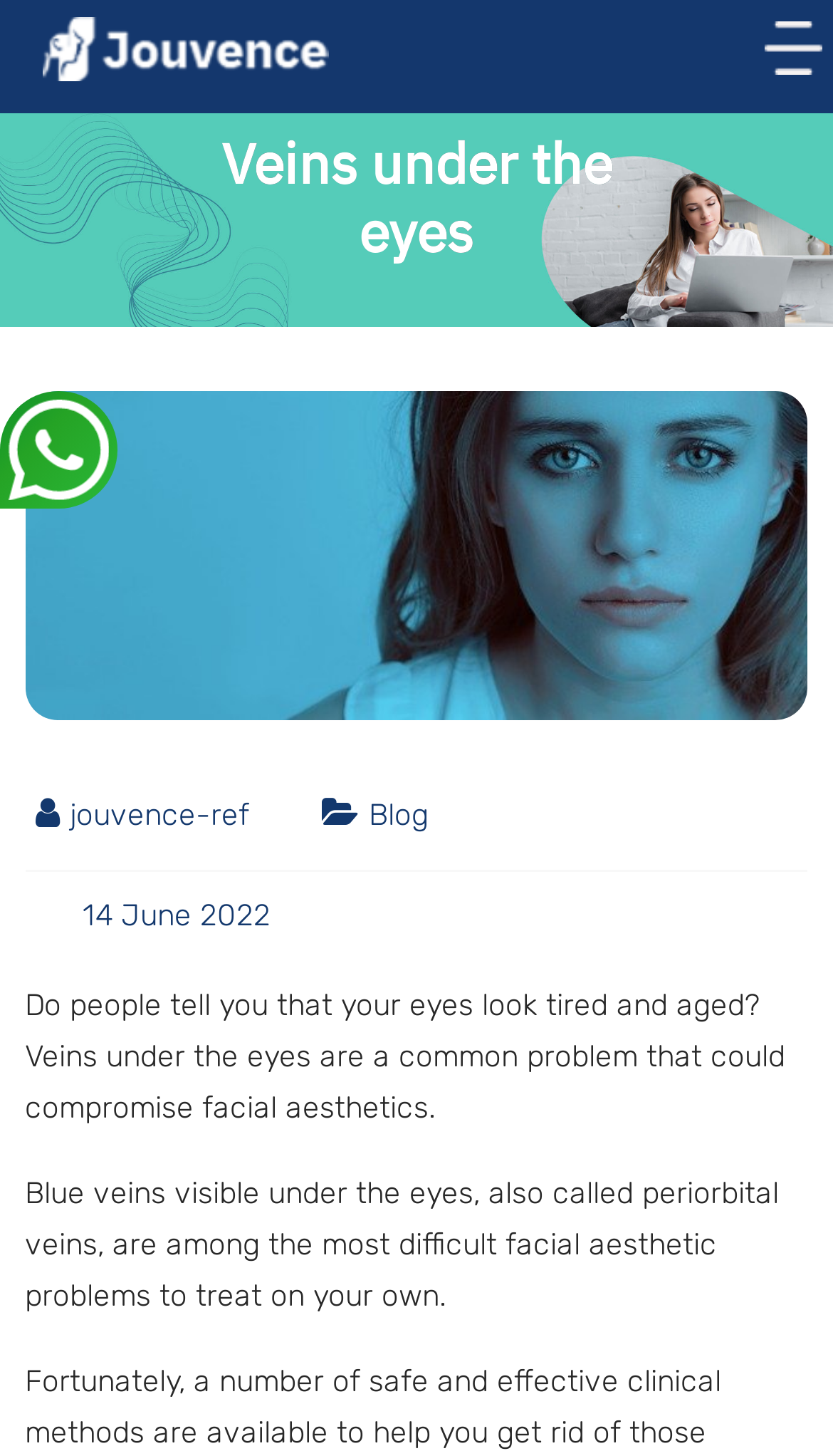Please look at the image and answer the question with a detailed explanation: How many links are present in the top section of the webpage?

There are three links present in the top section of the webpage, namely 'Veins under the eyes', 'jouvence-ref', and 'Blog'.